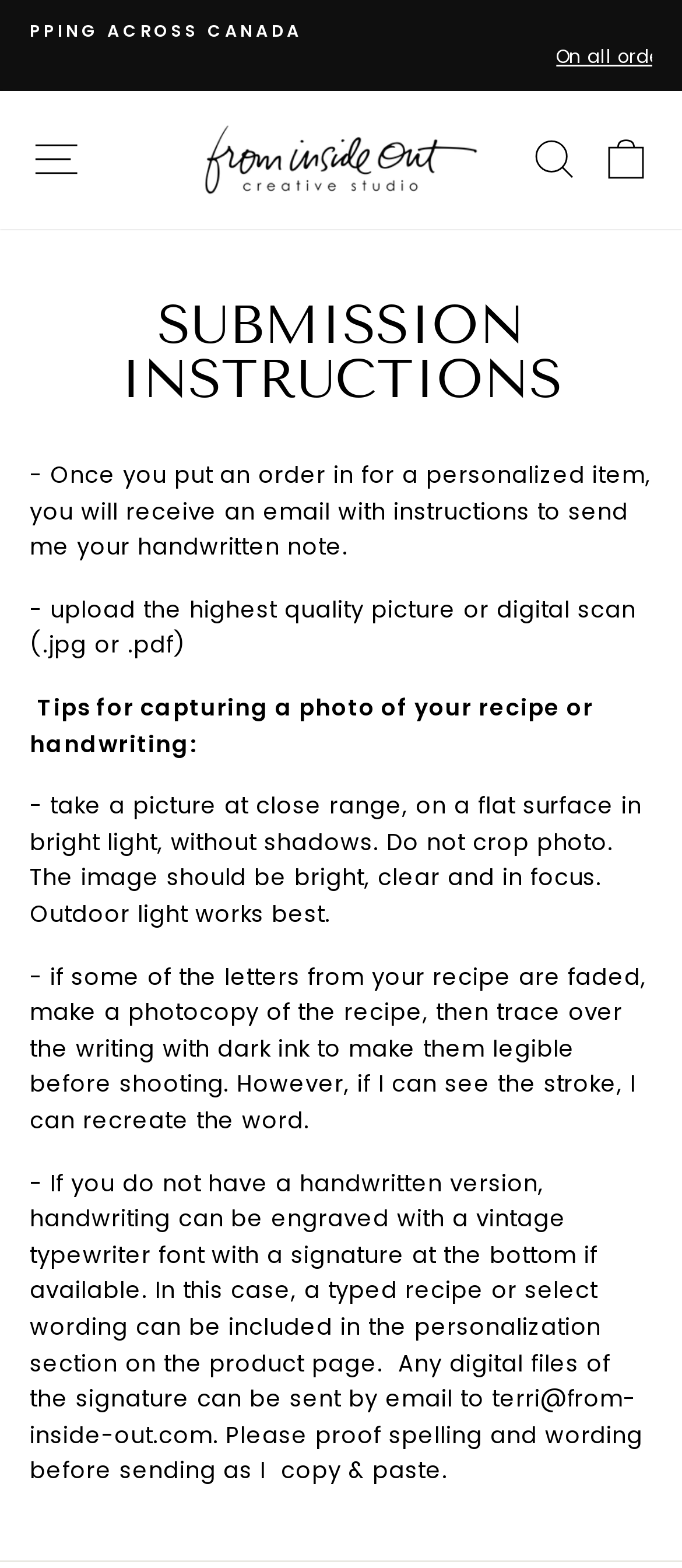Generate a detailed explanation of the webpage's features and information.

This webpage is focused on providing submission instructions for personalized items from Inside Out Creative Studio. At the top left corner, there is a "Skip to content" link. Below it, a "Pause slideshow" button is located, followed by a notification about free shipping on orders over $250 with some restrictions. 

To the right of the free shipping notification, a "SITE NAVIGATION" button is positioned, which controls the navigation drawer. Next to it, the primary navigation menu is situated, containing links to the studio's homepage, search, and cart. 

The main content area begins below the navigation menu. A header section displays the title "SUBMISSION INSTRUCTIONS" in a prominent font. Below the header, a series of instructions are provided in paragraphs. The first instruction explains that an email with instructions to send a handwritten note will be sent after placing an order for a personalized item. The second instruction advises uploading a high-quality picture or digital scan.

Further down, a section titled "Tips for capturing a photo of your recipe or handwriting" is presented, offering guidance on taking clear and well-lit photos of handwritten recipes. The tips include taking close-range photos on a flat surface, avoiding shadows, and ensuring the image is bright and in focus. Additionally, suggestions are provided for enhancing faded letters and using a vintage typewriter font as an alternative to handwriting.